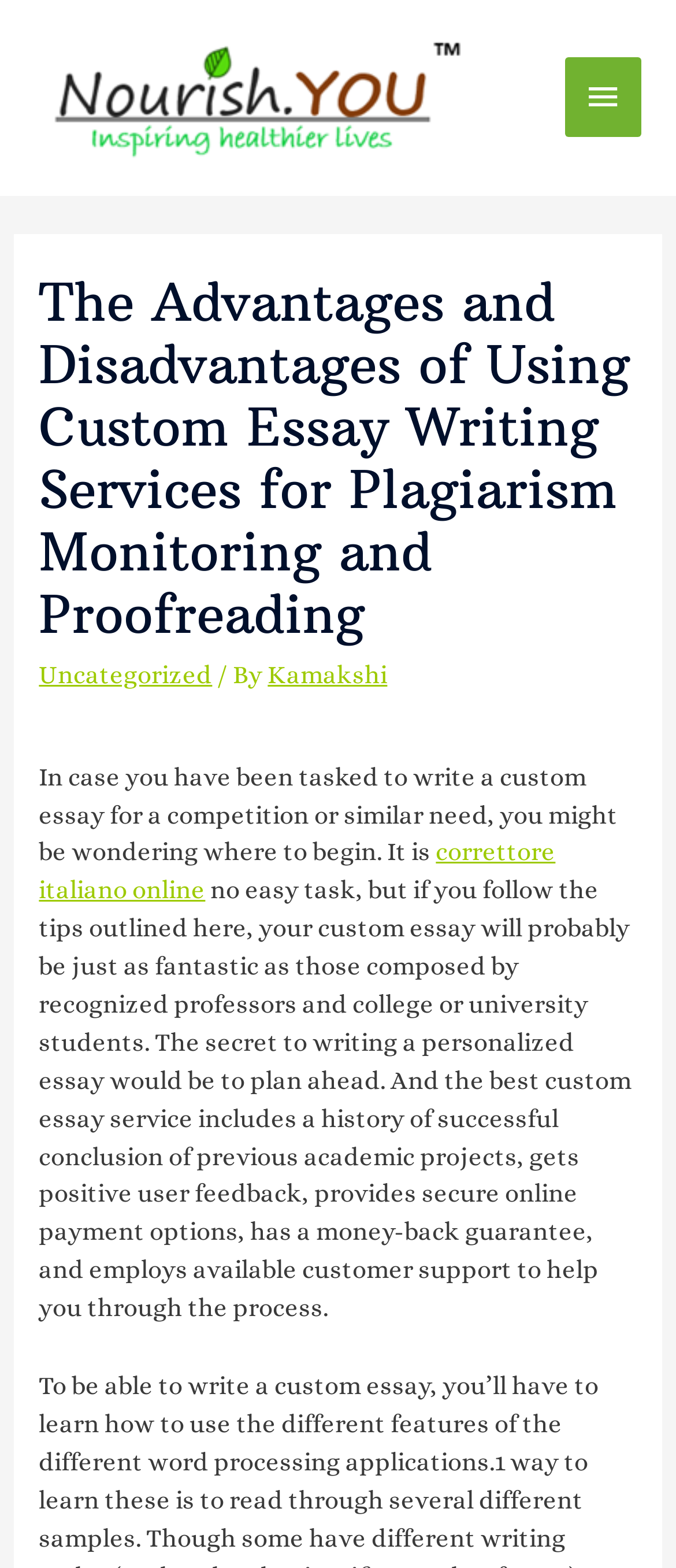Explain in detail what you observe on this webpage.

The webpage appears to be a blog post or article discussing the advantages and disadvantages of using custom essay writing services for plagiarism monitoring and proofreading. At the top left of the page, there is a logo image and a link to "Nourish.YOU". On the top right, there is a main menu button that can be expanded to reveal more options.

Below the logo, there is a header section that contains the title of the article, "The Advantages and Disadvantages of Using Custom Essay Writing Services for Plagiarism Monitoring and Proofreading", in a large font size. Next to the title, there is a link to the category "Uncategorized" and the author's name, "Kamakshi".

The main content of the article starts below the header section. The first paragraph begins with a question about writing a custom essay for a competition or similar need, and then provides some guidance on how to approach the task. There is a link to "correttore italiano online" within the paragraph. The text continues to explain the importance of planning ahead and the key features to look for in a custom essay service, including a history of successful completion of previous academic projects, positive user feedback, secure online payment options, a money-back guarantee, and available customer support.

Overall, the webpage appears to be a informative article or blog post that provides guidance and advice on using custom essay writing services.